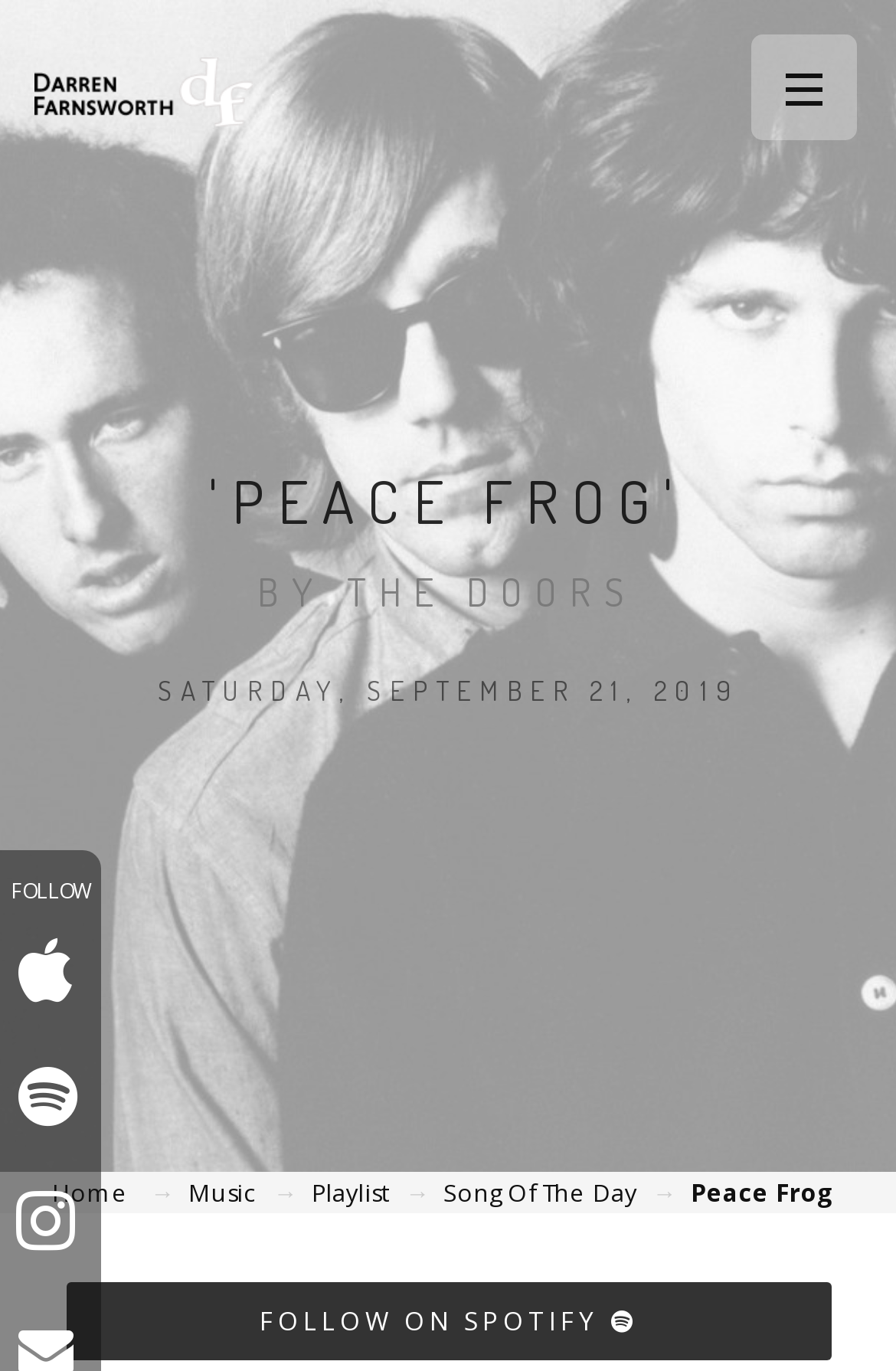Please identify the bounding box coordinates of the area that needs to be clicked to fulfill the following instruction: "Follow on Spotify."

[0.073, 0.936, 0.927, 0.992]